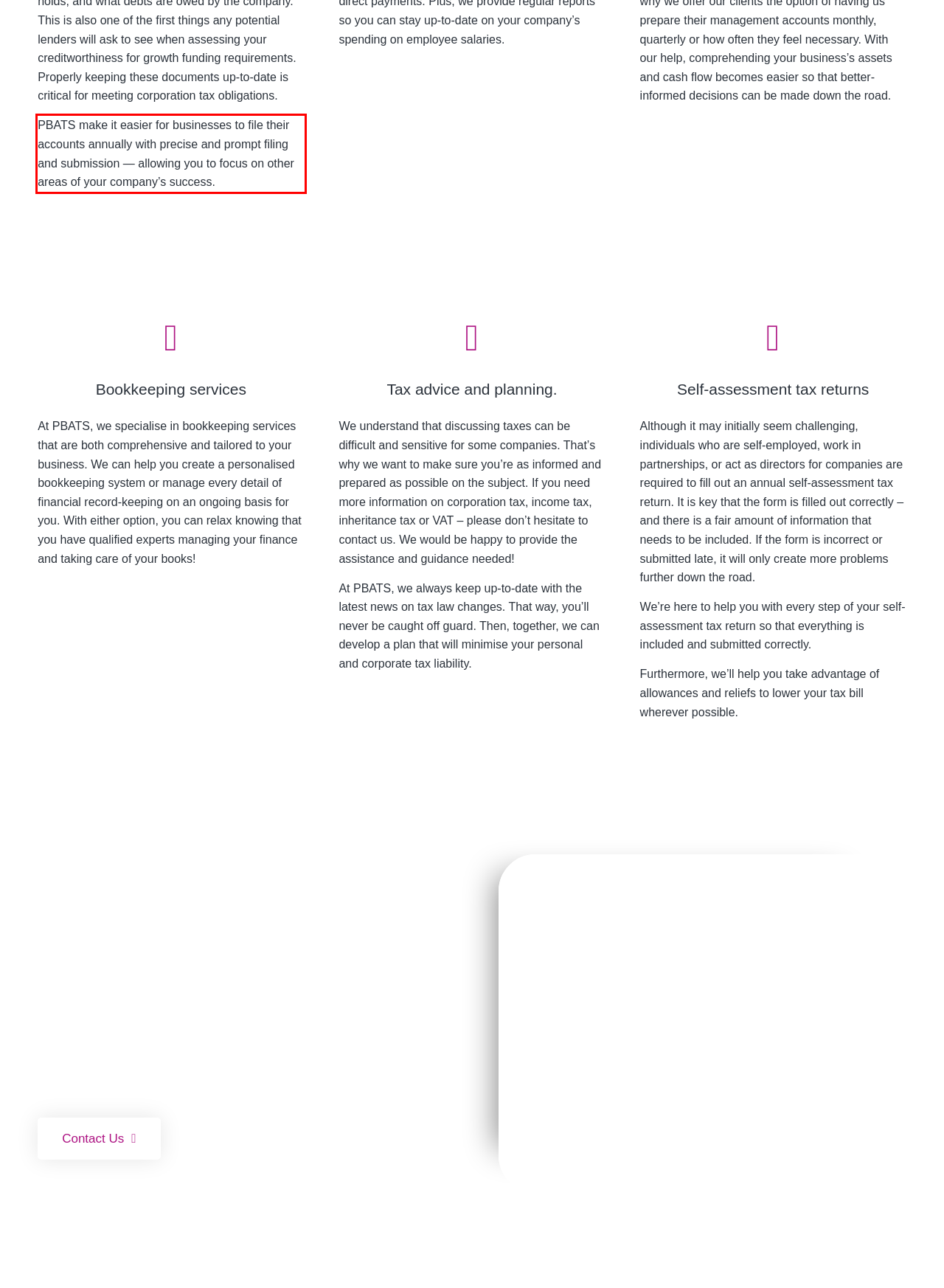Identify the red bounding box in the webpage screenshot and perform OCR to generate the text content enclosed.

PBATS make it easier for businesses to file their accounts annually with precise and prompt filing and submission — allowing you to focus on other areas of your company’s success.